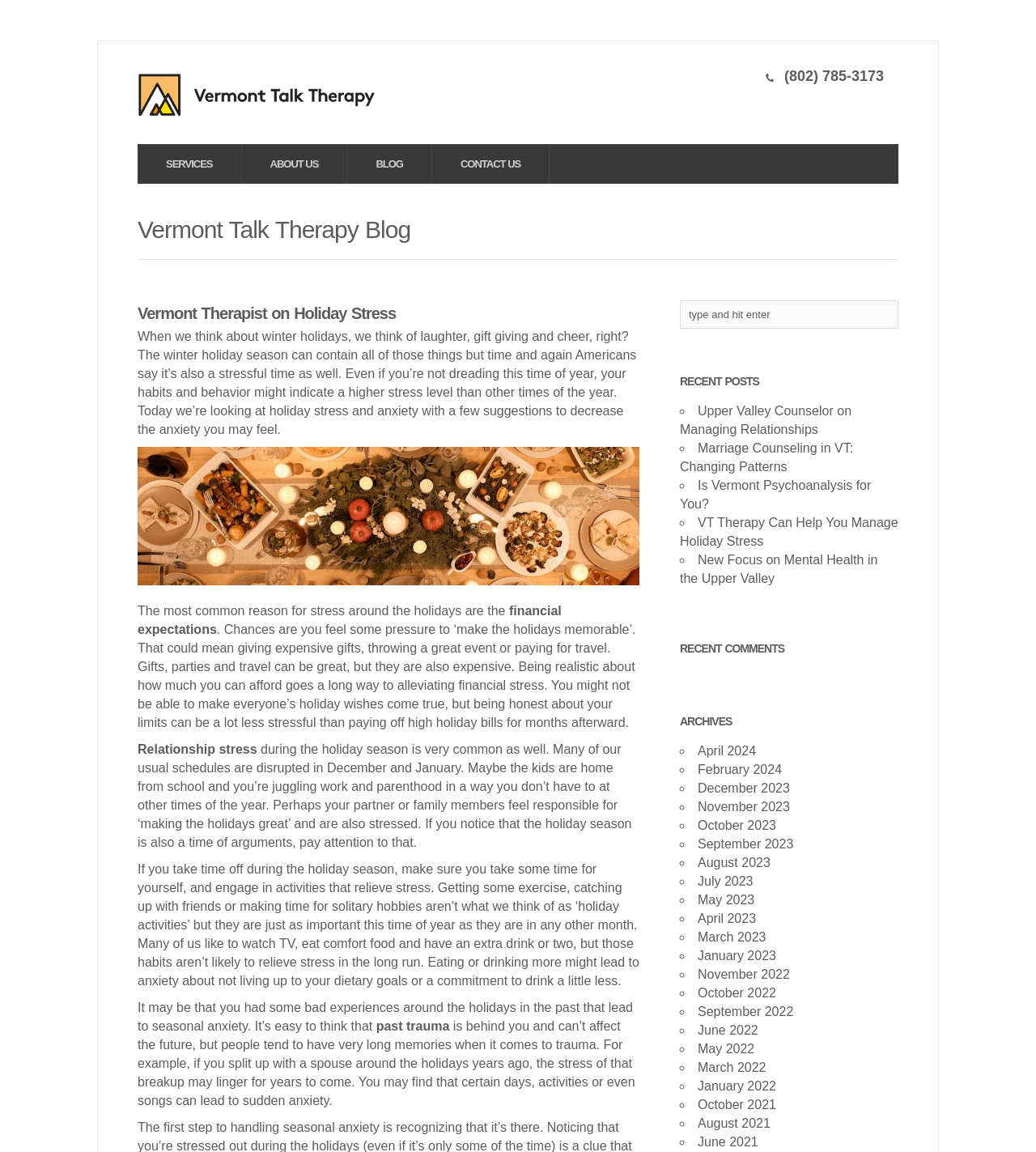Identify the bounding box of the UI element described as follows: "February 2024". Provide the coordinates as four float numbers in the range of 0 to 1 [left, top, right, bottom].

[0.673, 0.662, 0.755, 0.674]